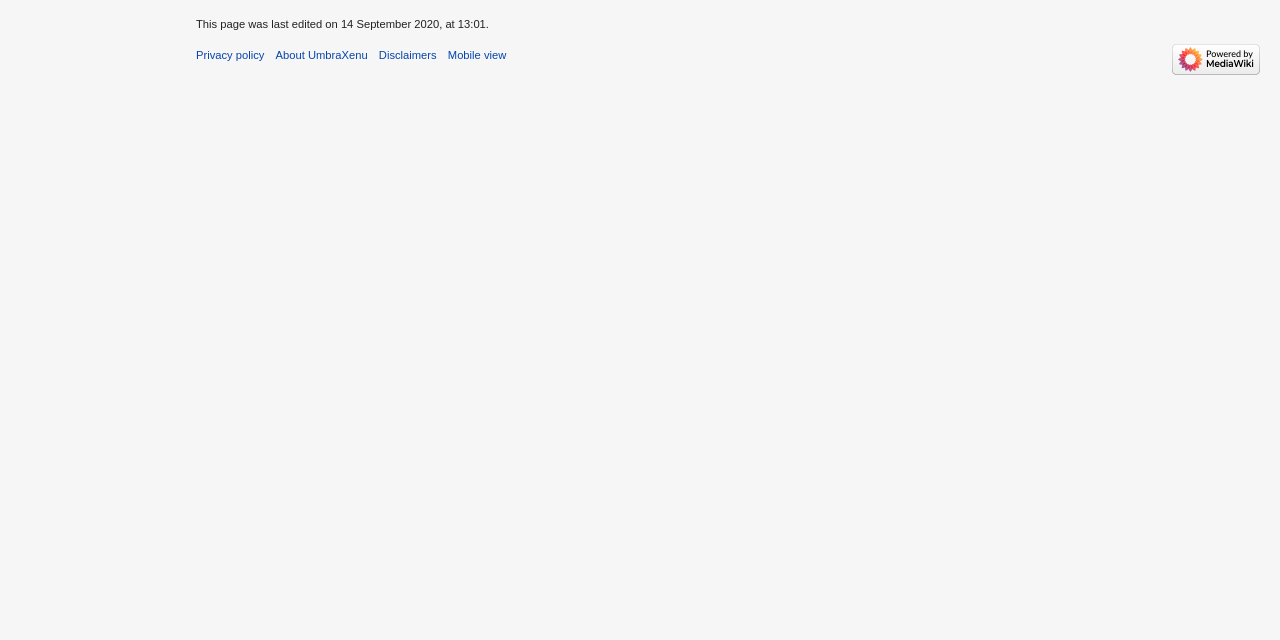Provide the bounding box coordinates for the UI element that is described by this text: "alt="Powered by MediaWiki"". The coordinates should be in the form of four float numbers between 0 and 1: [left, top, right, bottom].

[0.916, 0.082, 0.984, 0.101]